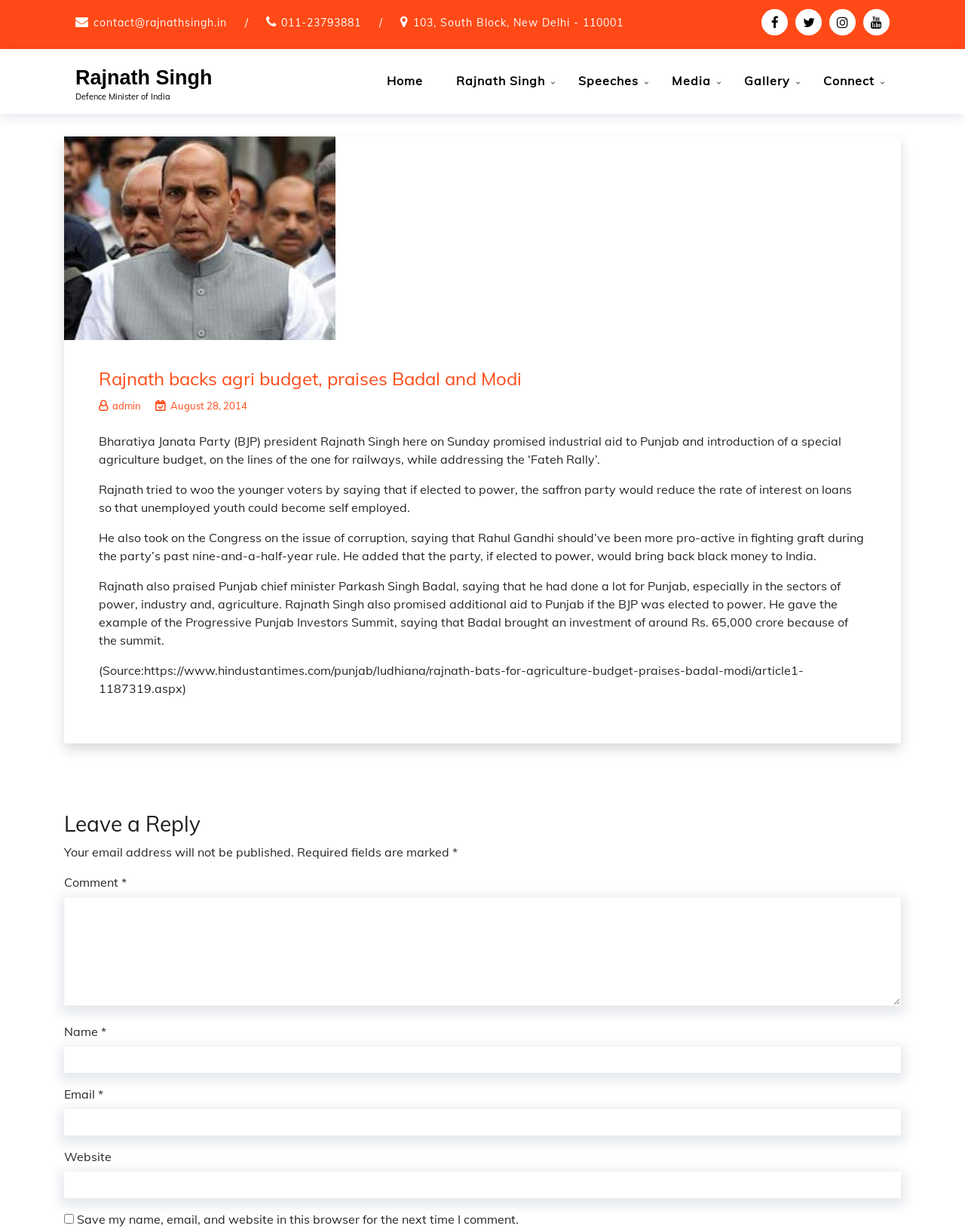Kindly determine the bounding box coordinates of the area that needs to be clicked to fulfill this instruction: "Read the full article".

[0.102, 0.298, 0.541, 0.316]